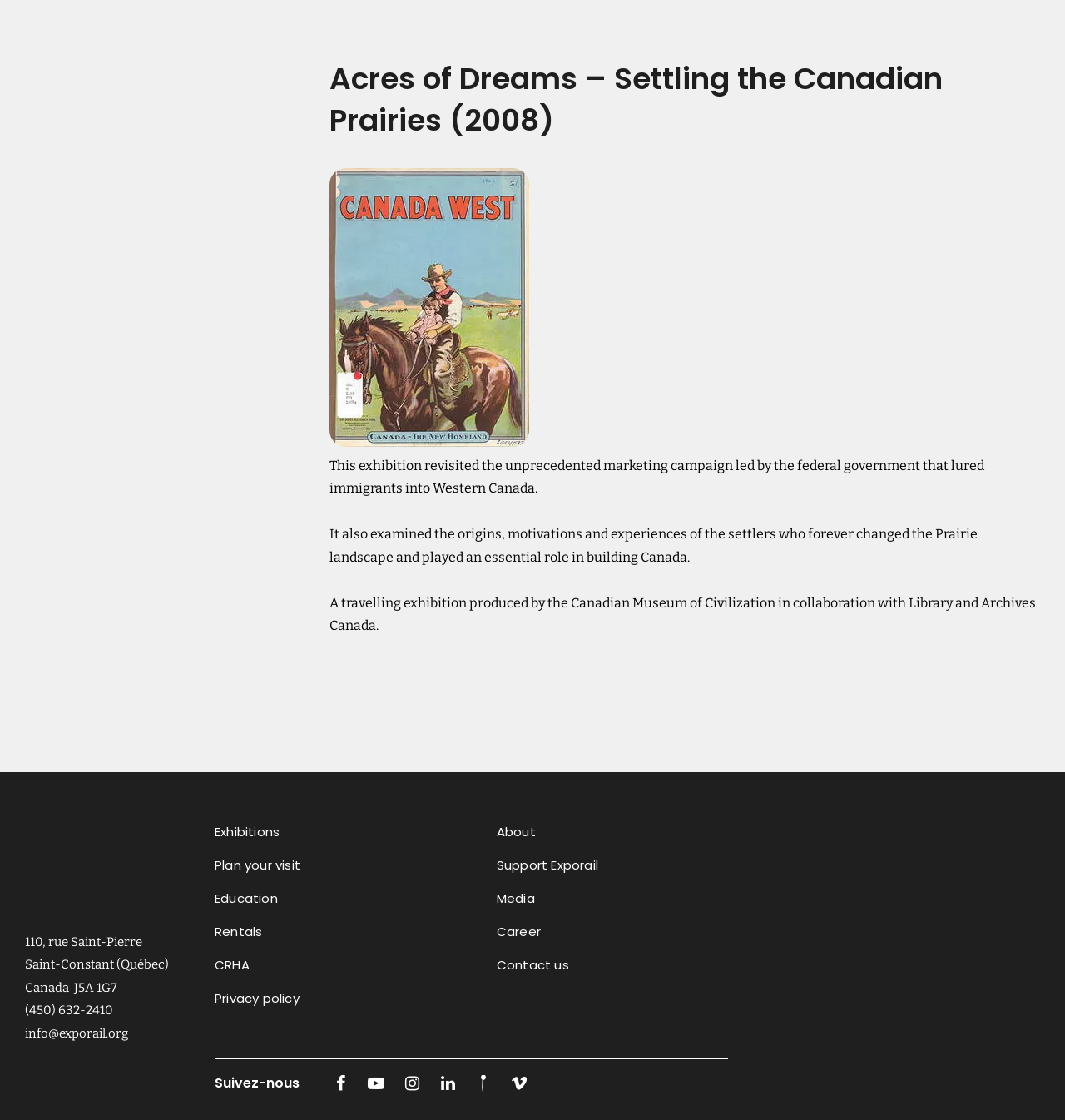How many social media links are there?
Based on the screenshot, provide a one-word or short-phrase response.

6